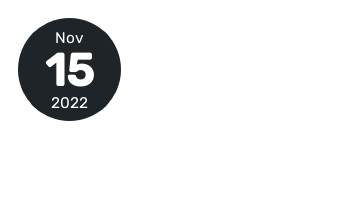Give a one-word or short phrase answer to this question: 
What is the year displayed on the badge?

2022